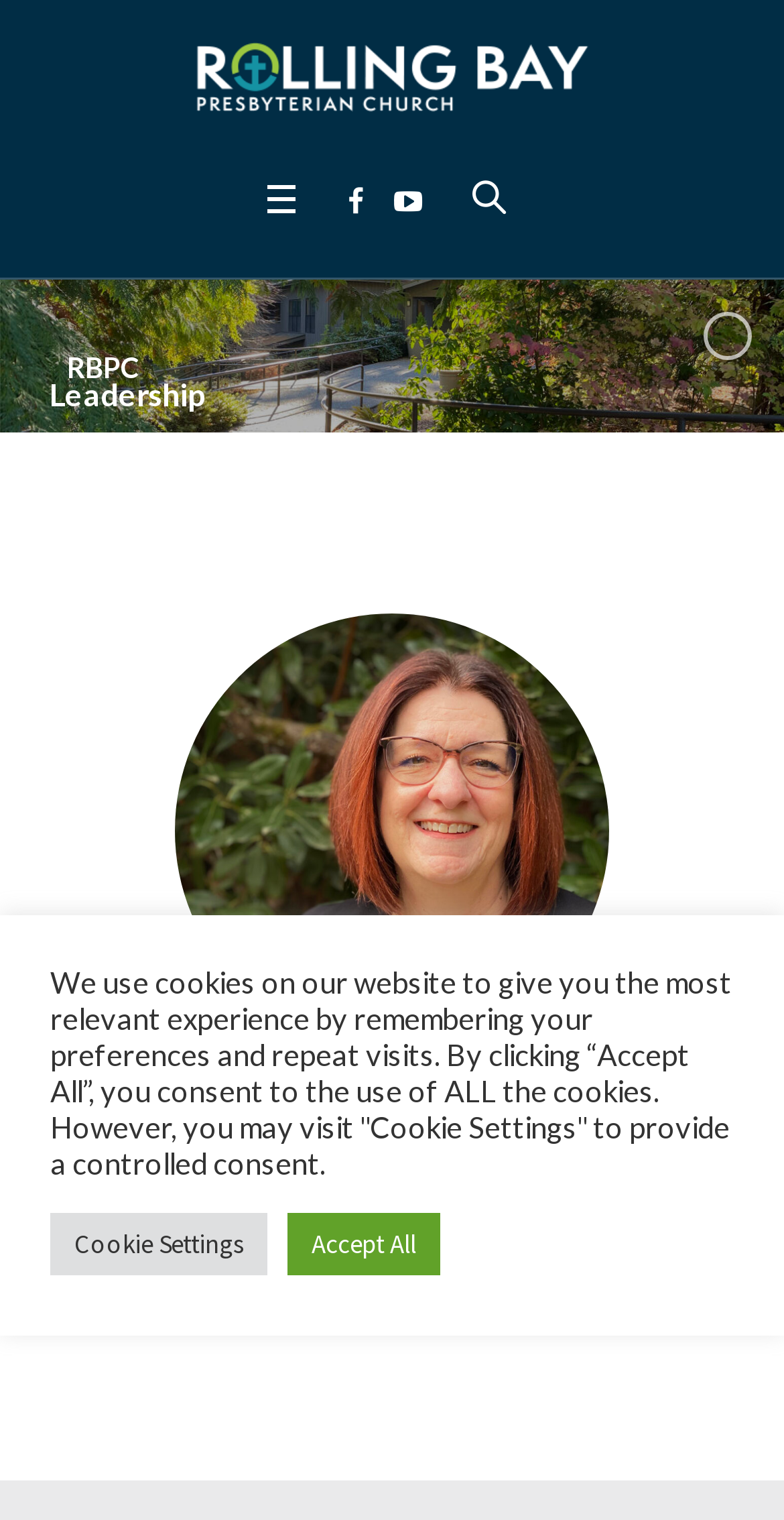Describe the webpage in detail, including text, images, and layout.

The webpage is about the leadership of Rolling Bay Presbyterian Church. At the top left, there is a link to the church's homepage, accompanied by an image of the church's logo. Below this, there are several social media links, represented by icons. 

The main content of the page is divided into two sections. On the left, there is a heading that reads "Leadership" and a subheading that reads "RBPC". On the right, there is an article that takes up most of the page. Within the article, there is a figure that contains an image of Rev. Karen Renner, the Senior Pastor of the church. Below the image, there are two headings that provide Rev. Renner's title and name. 

There are also several links and buttons at the bottom of the page. A notification about the use of cookies on the website is displayed, with options to "Accept All" or visit "Cookie Settings" to provide controlled consent.